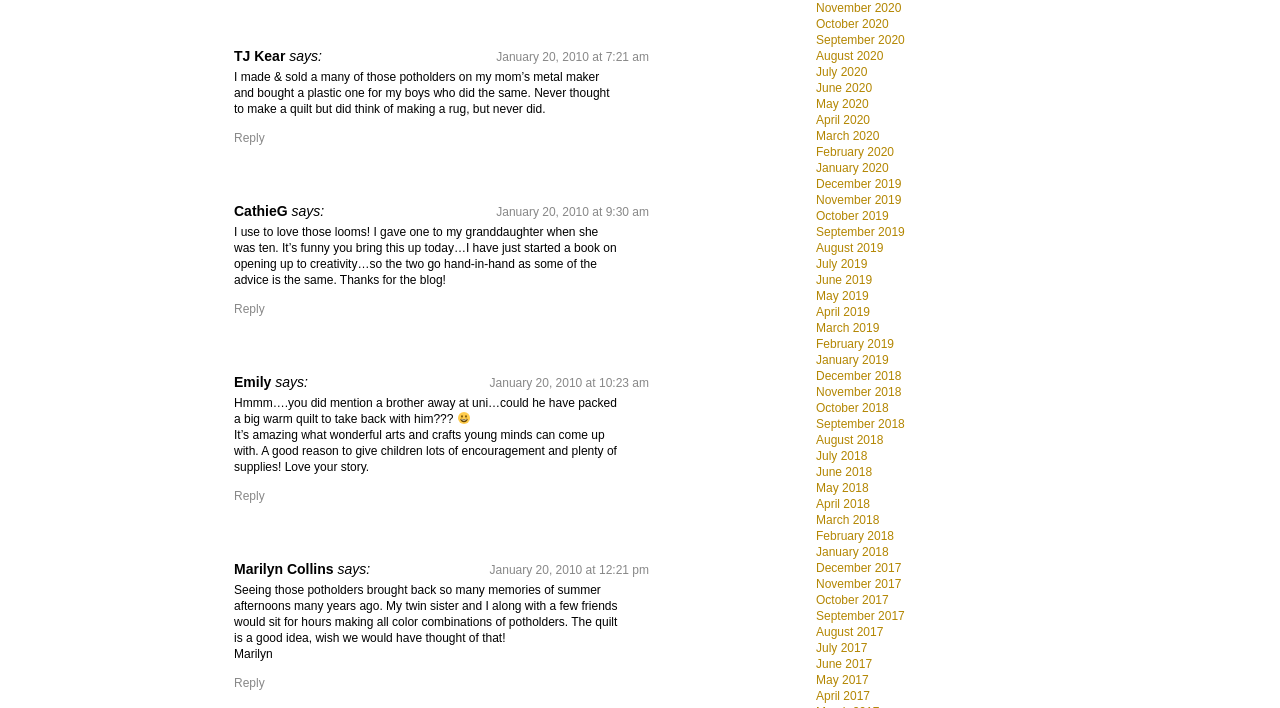Locate the UI element described by September 2018 in the provided webpage screenshot. Return the bounding box coordinates in the format (top-left x, top-left y, bottom-right x, bottom-right y), ensuring all values are between 0 and 1.

[0.638, 0.588, 0.707, 0.608]